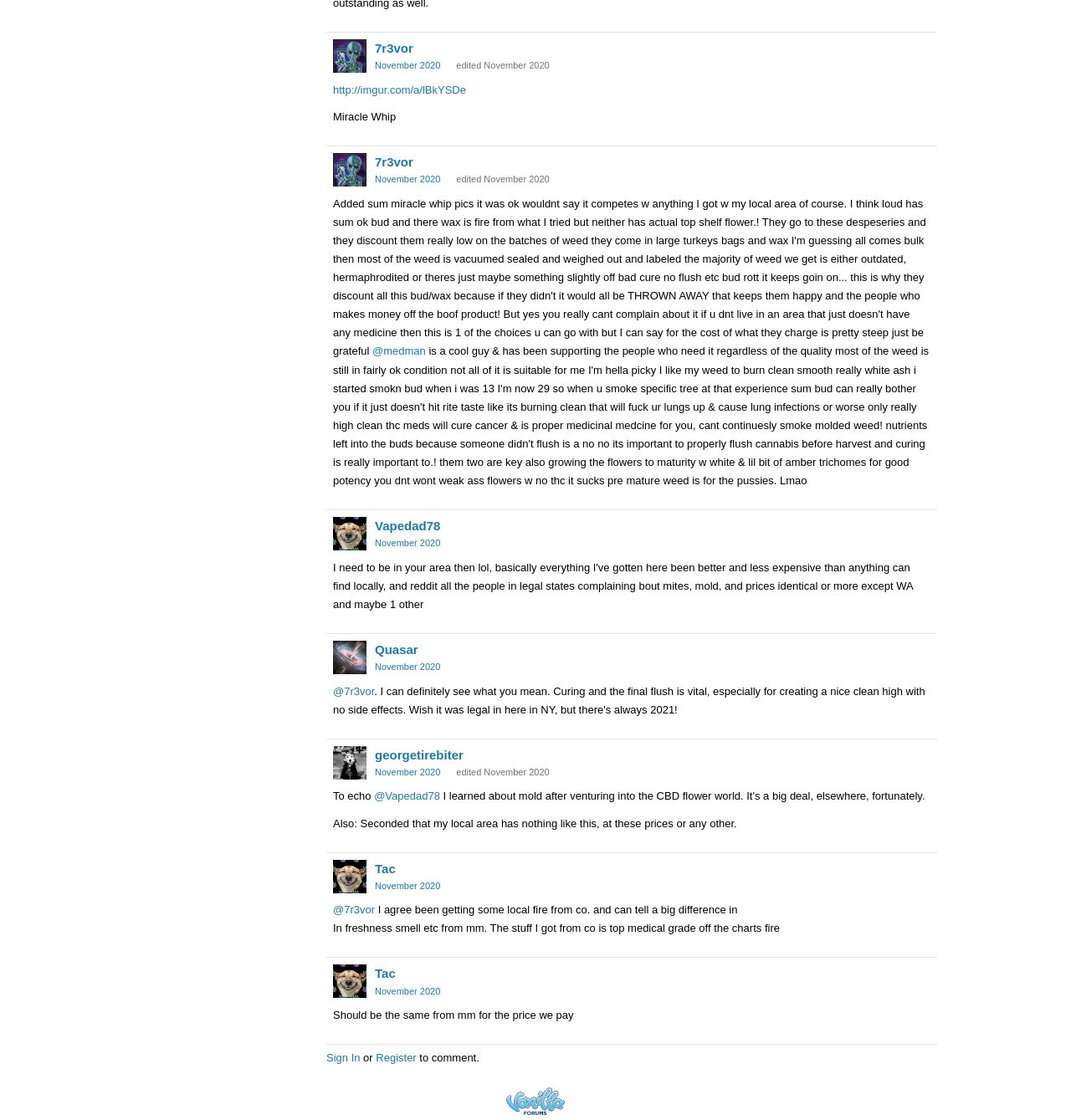Given the element description, predict the bounding box coordinates in the format (top-left x, top-left y, bottom-right x, bottom-right y). Make sure all values are between 0 and 1. Here is the element description: Forum Software Powered by Vanilla

[0.473, 0.971, 0.527, 0.996]